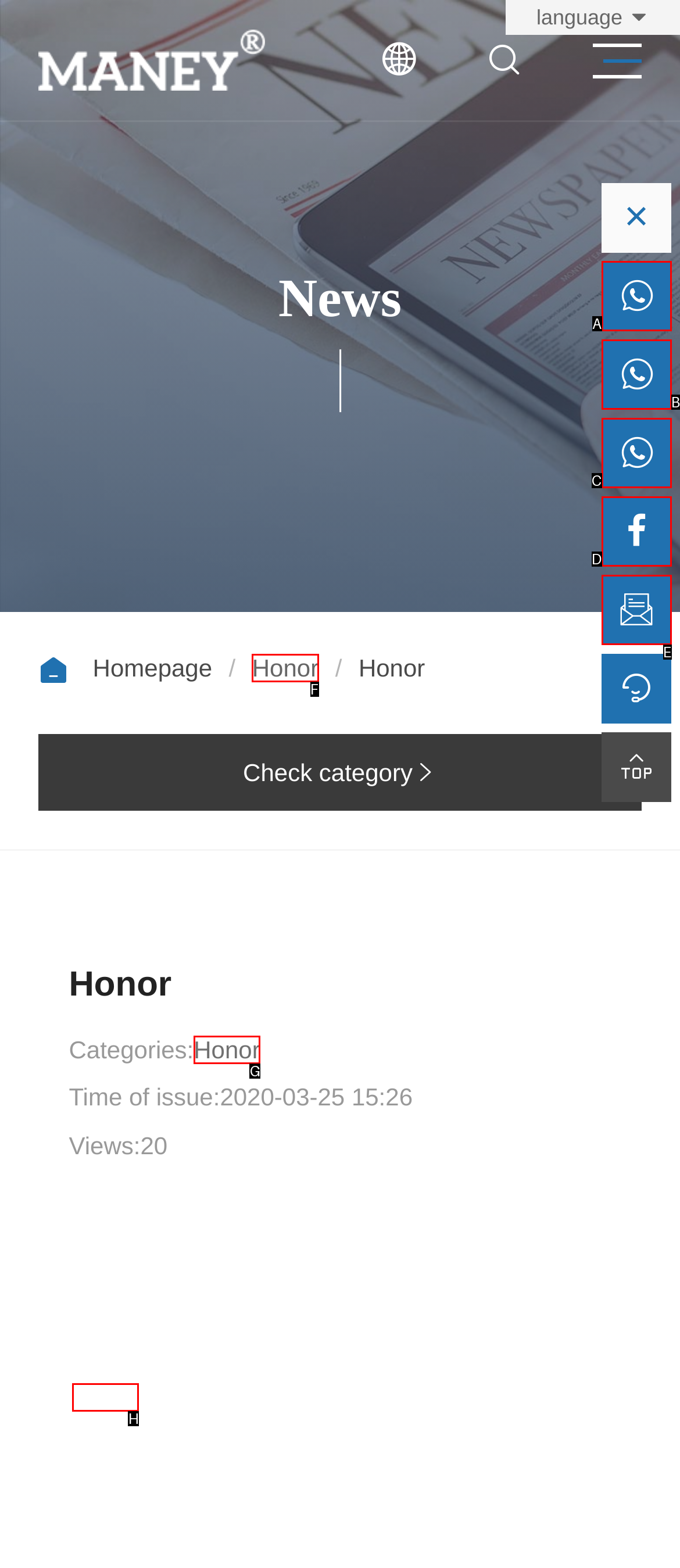Tell me the letter of the HTML element that best matches the description: Honor from the provided options.

H